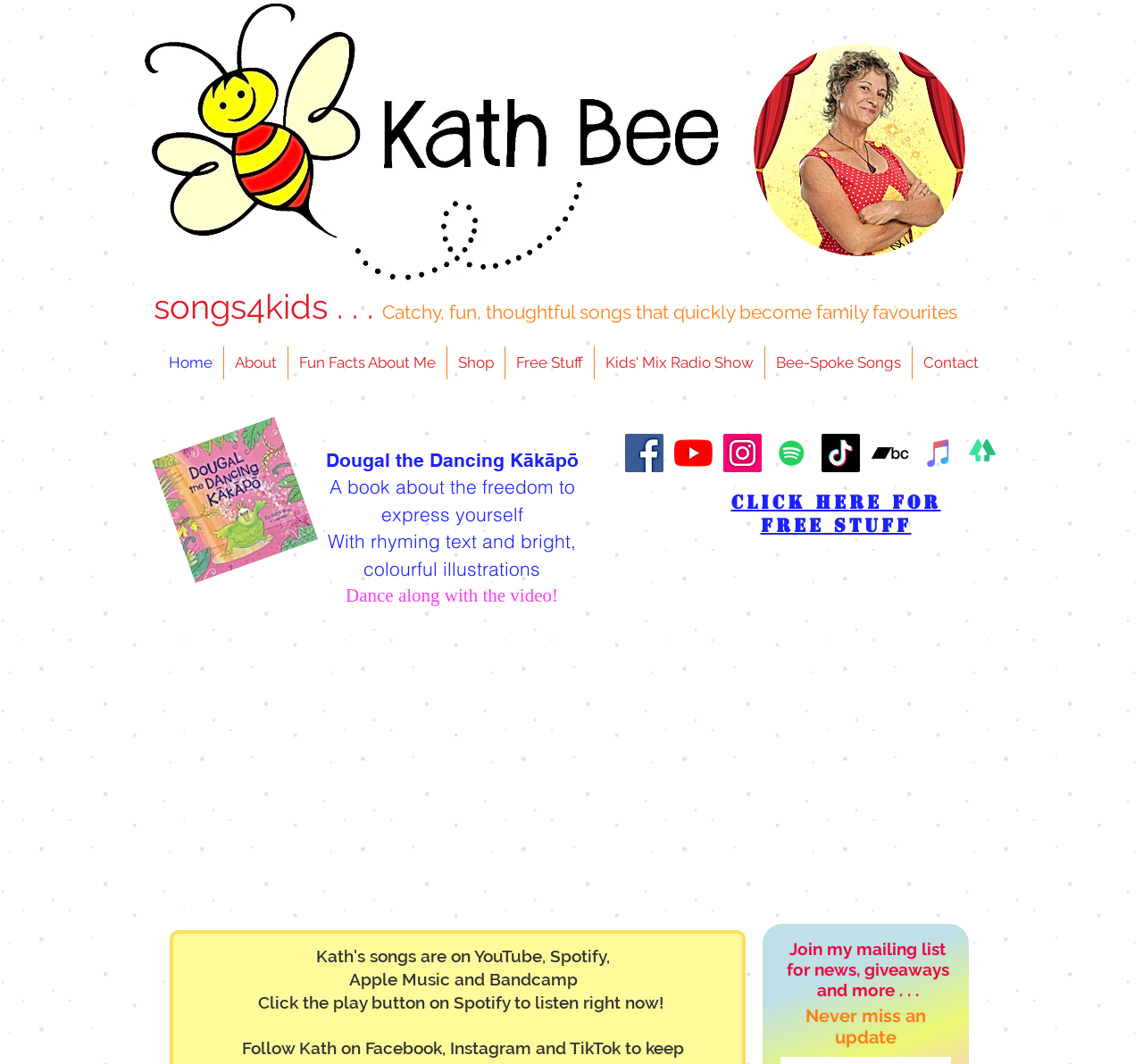Respond to the following question using a concise word or phrase: 
What is the name of the children's songwriter?

Kath Bee